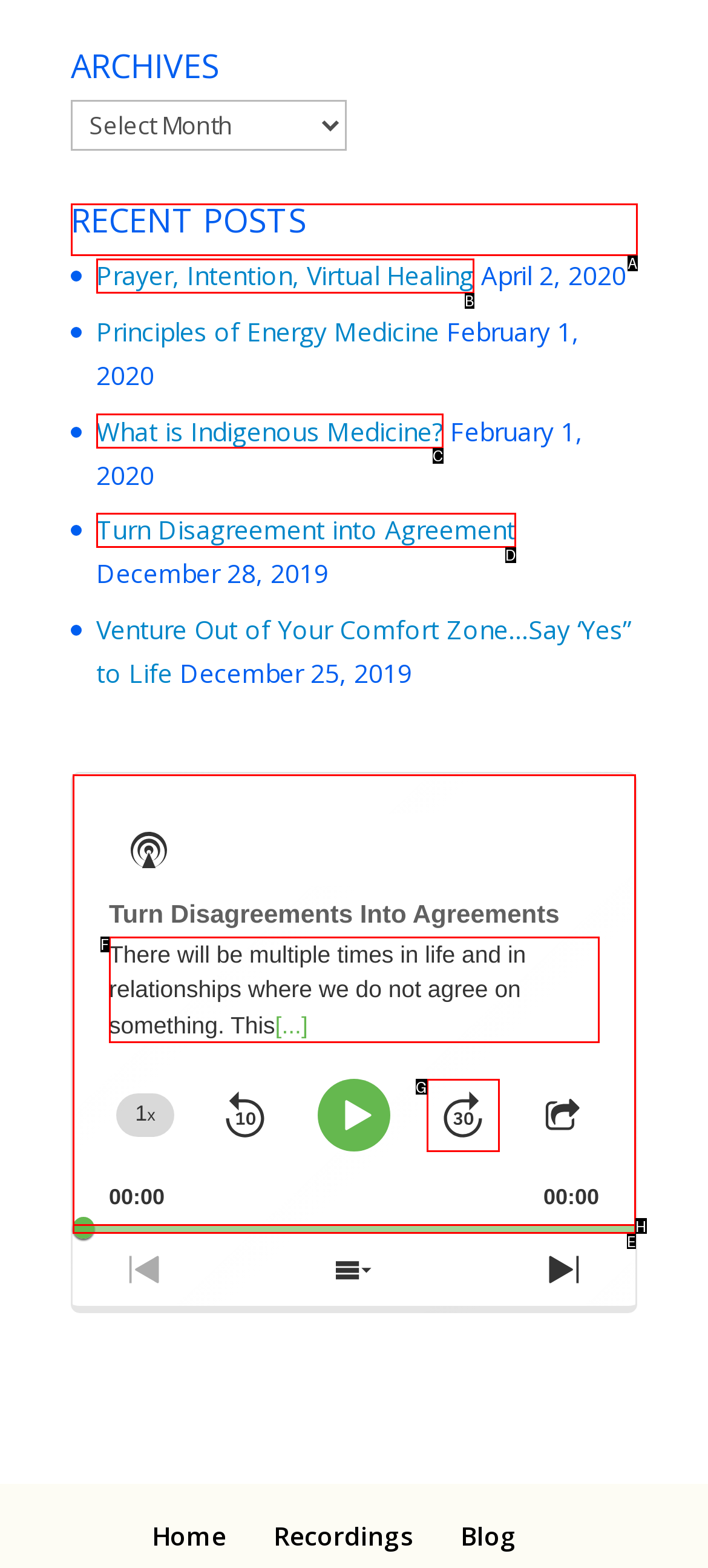Choose the letter of the option you need to click to View recent posts. Answer with the letter only.

A